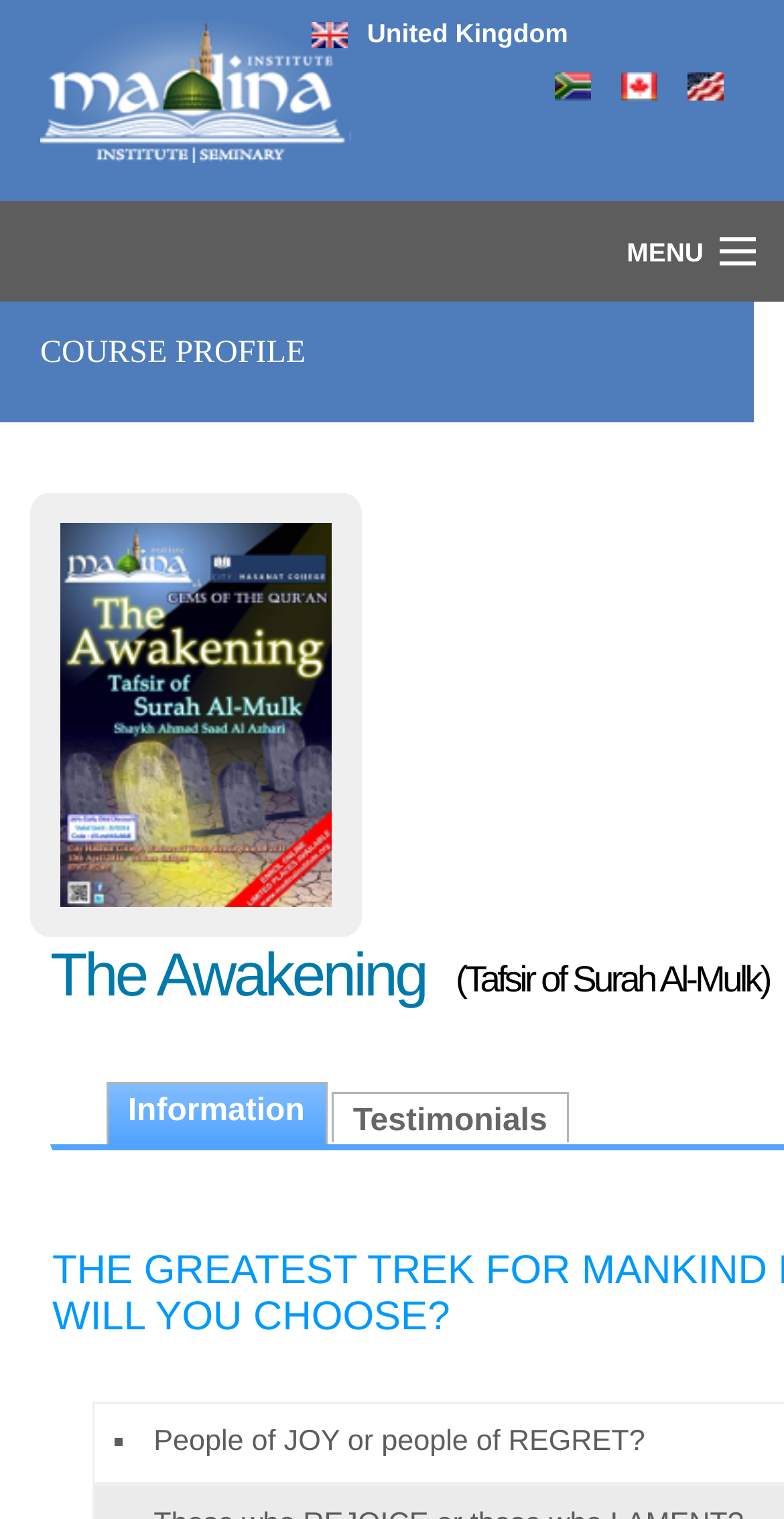Specify the bounding box coordinates of the region I need to click to perform the following instruction: "Read the testimonials". The coordinates must be four float numbers in the range of 0 to 1, i.e., [left, top, right, bottom].

[0.422, 0.719, 0.726, 0.752]